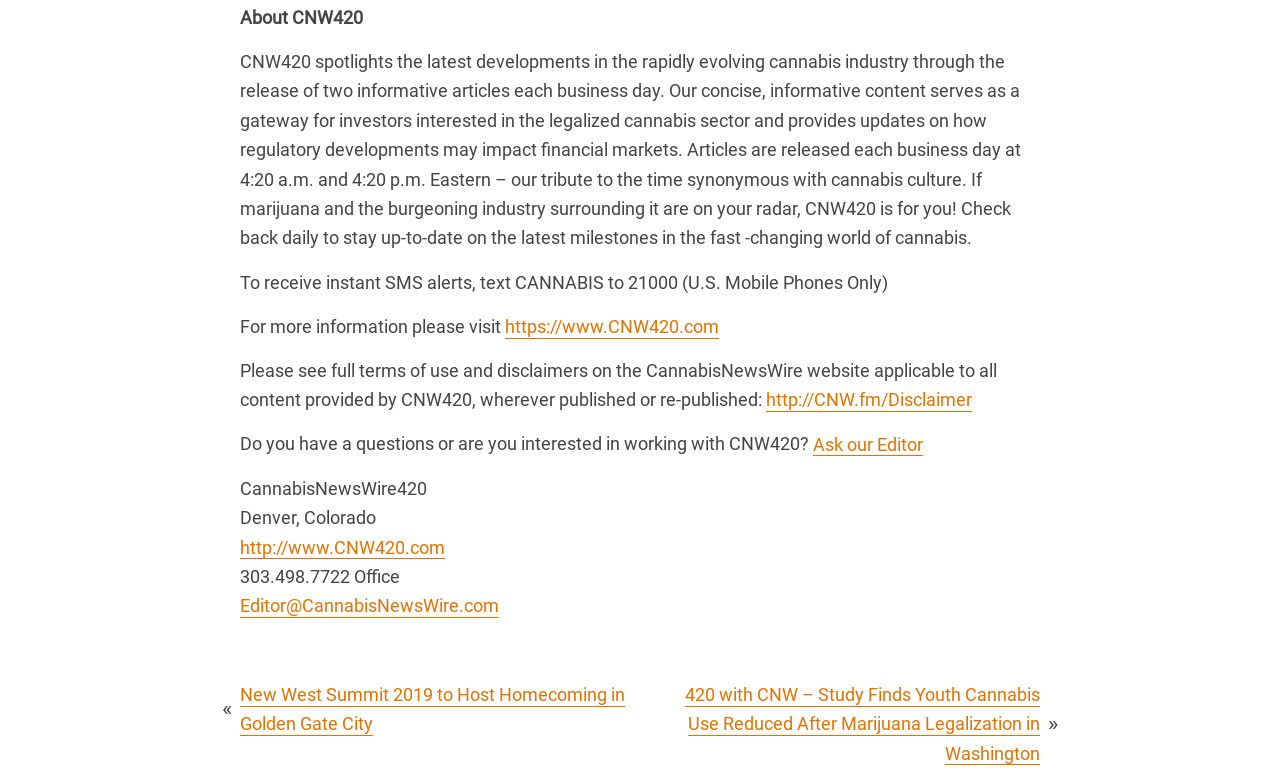How often are articles released?
Using the details from the image, give an elaborate explanation to answer the question.

The frequency of article releases can be found in the StaticText element that states 'Articles are released each business day at 4:20 a.m. and 4:20 p.m. Eastern'.